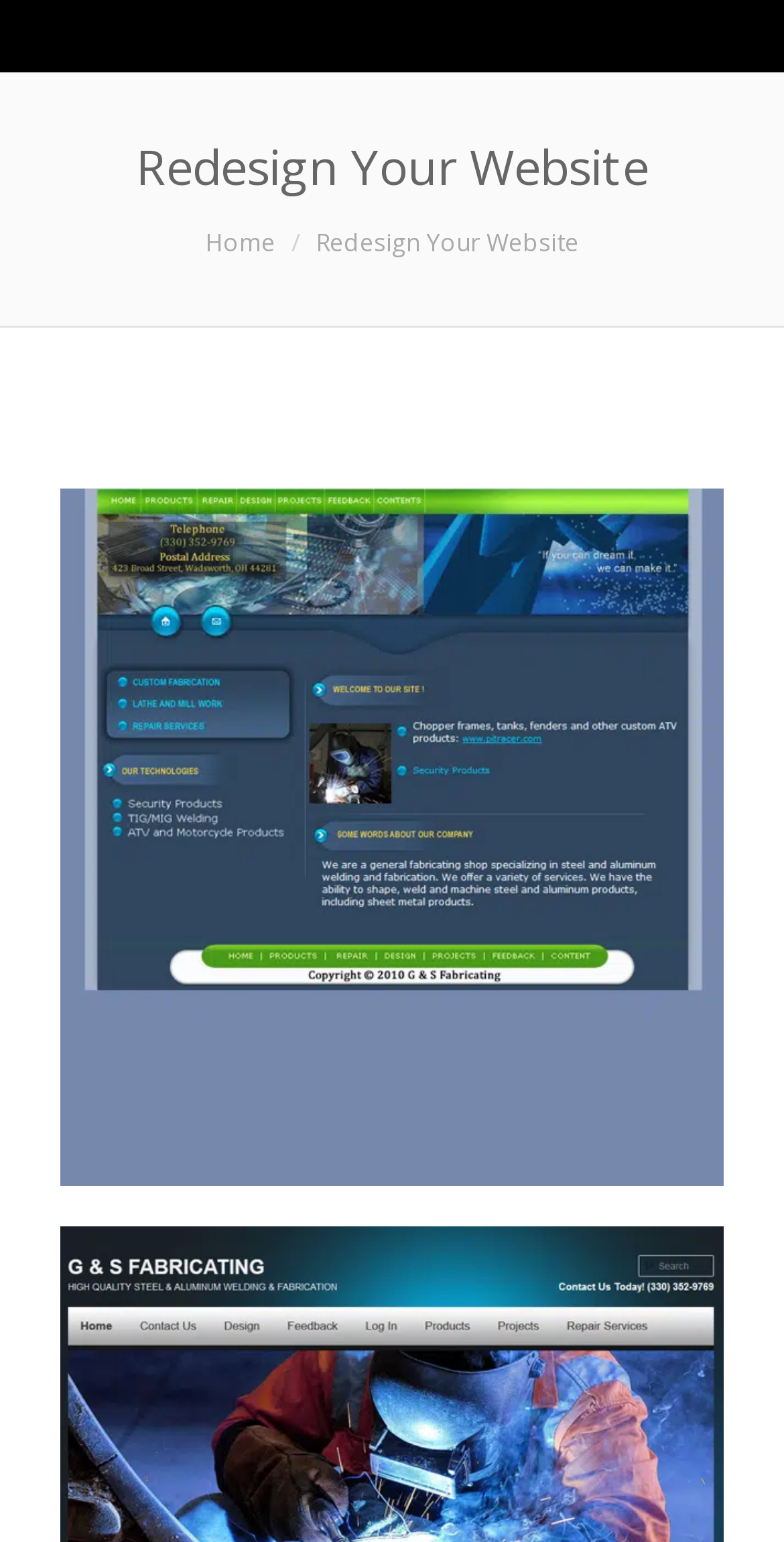Provide a brief response to the question below using one word or phrase:
What is the purpose of the website?

Find the right company for website redesign